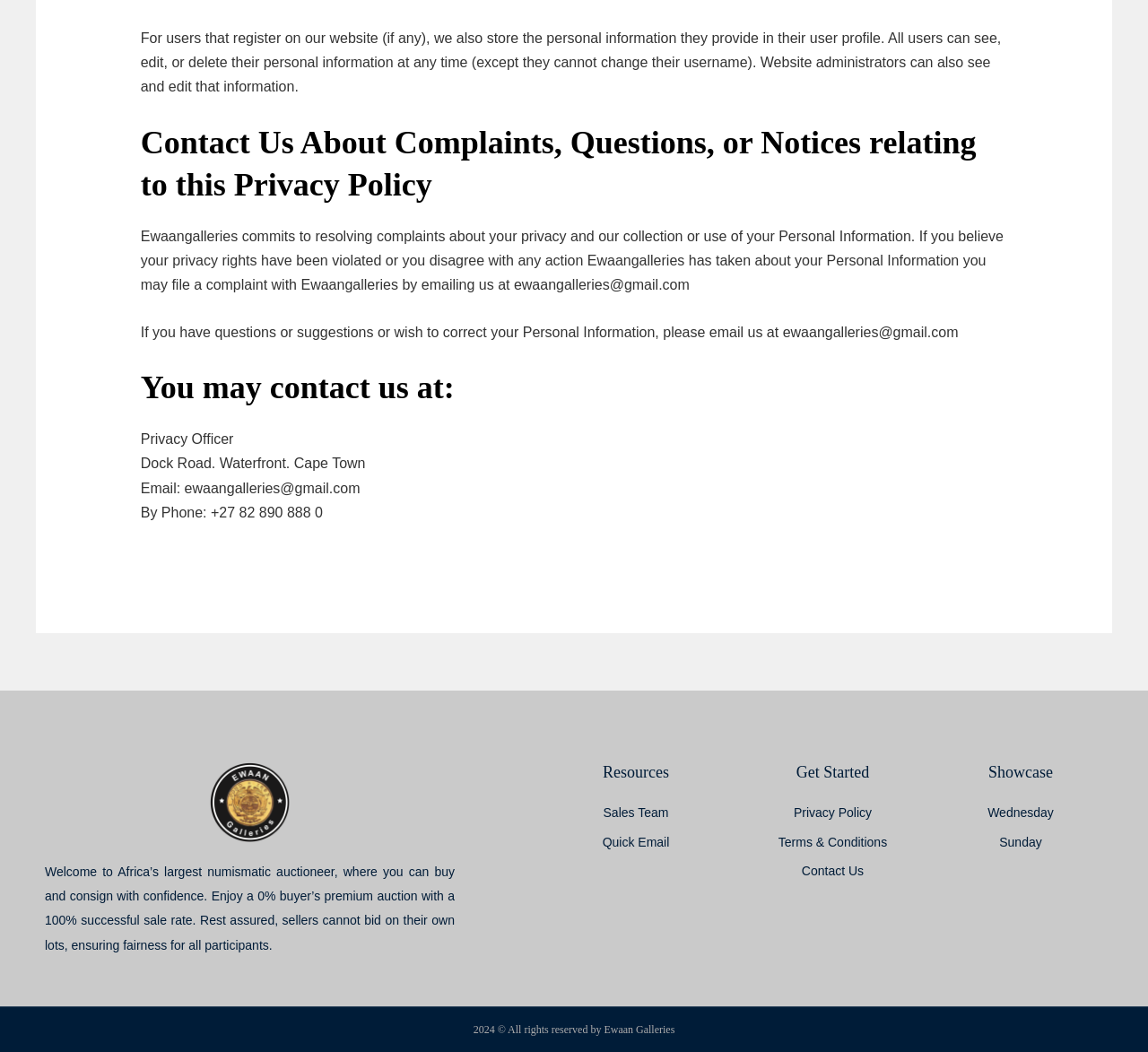Reply to the question below using a single word or brief phrase:
What is the email address to contact the Privacy Officer?

ewaangalleries@gmail.com